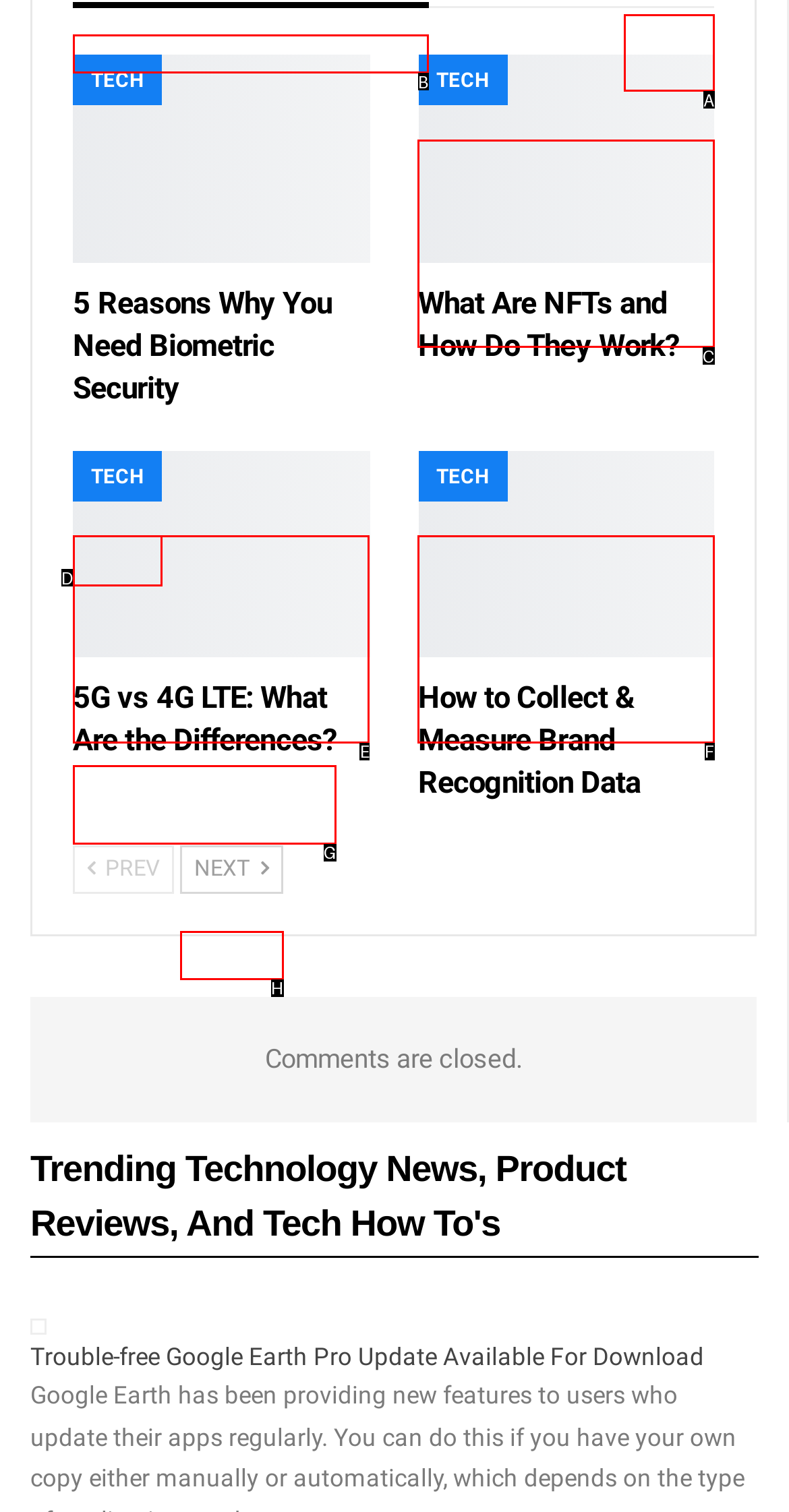Find the option that matches this description: You might also like
Provide the matching option's letter directly.

B